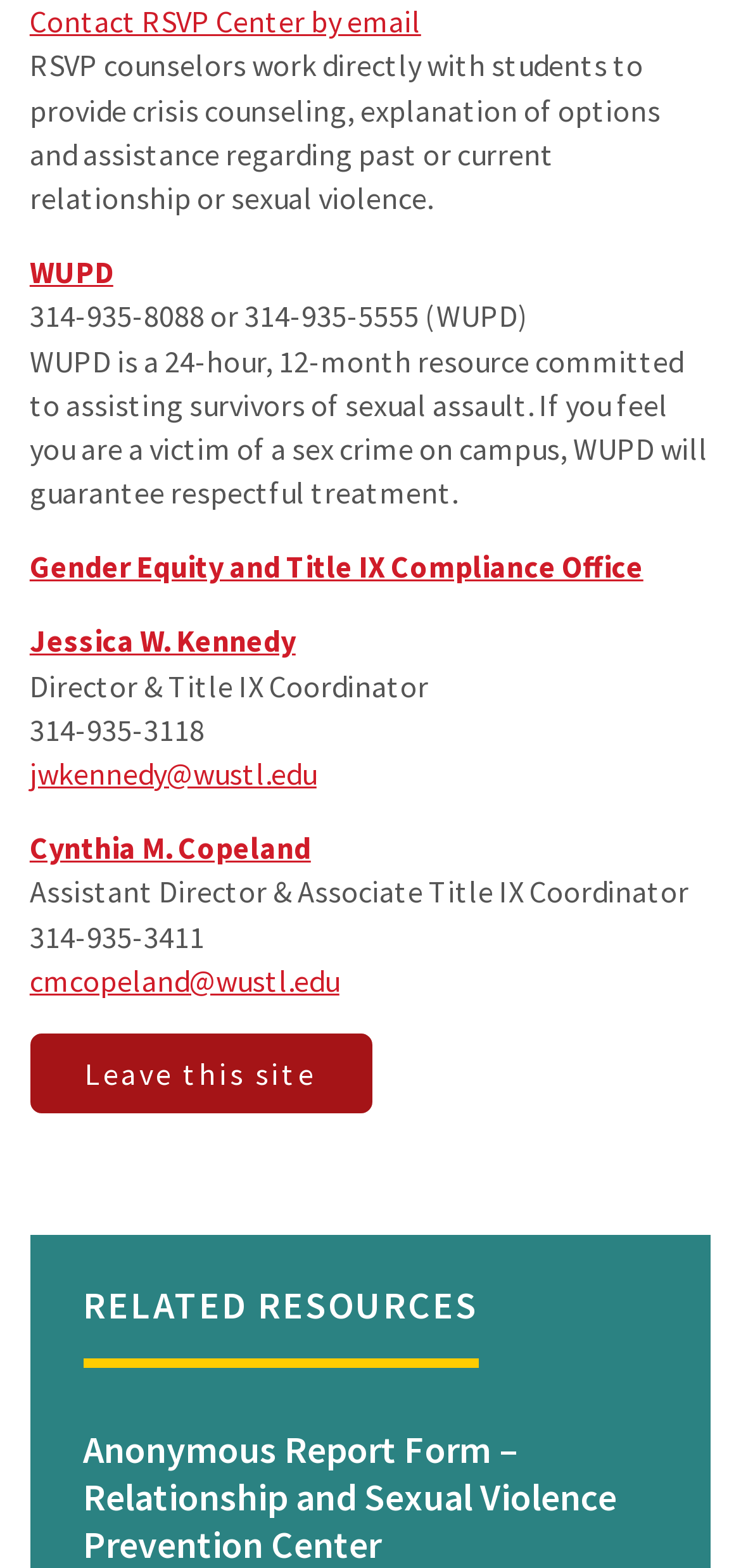Identify the bounding box of the HTML element described here: "Leave this site". Provide the coordinates as four float numbers between 0 and 1: [left, top, right, bottom].

[0.04, 0.659, 0.502, 0.71]